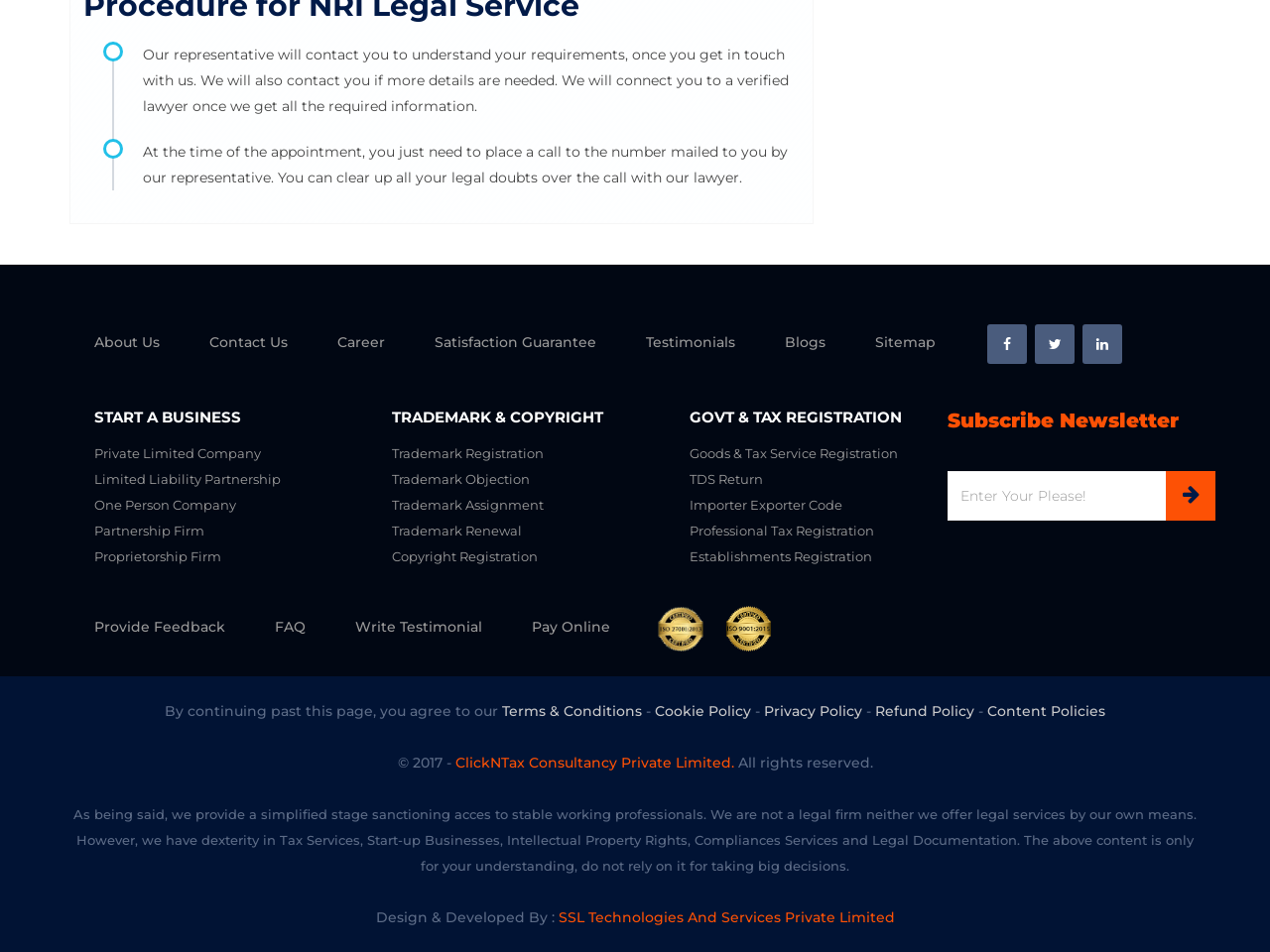Using the given element description, provide the bounding box coordinates (top-left x, top-left y, bottom-right x, bottom-right y) for the corresponding UI element in the screenshot: Testimonials

[0.509, 0.35, 0.579, 0.368]